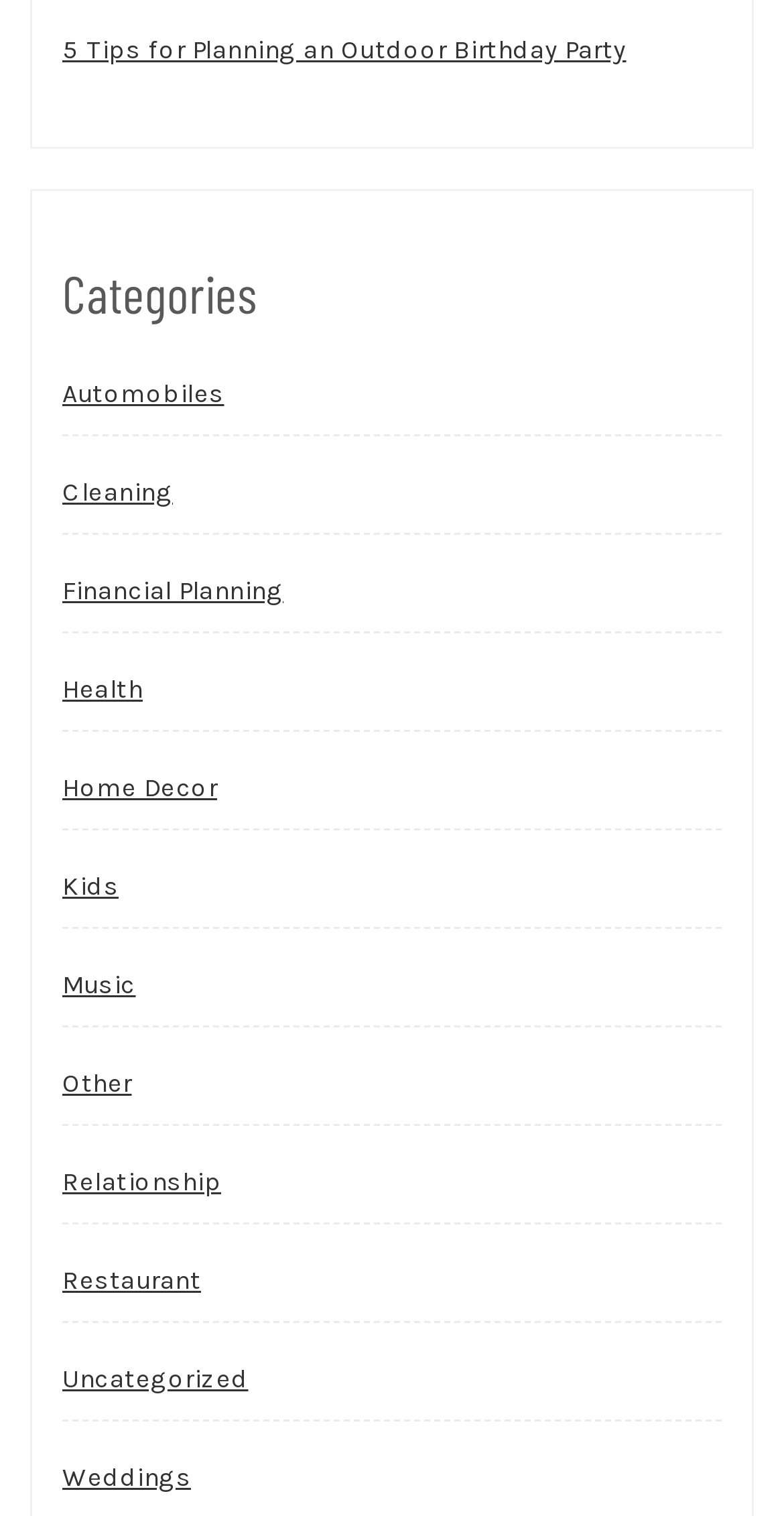Provide your answer to the question using just one word or phrase: How many categories are listed?

15